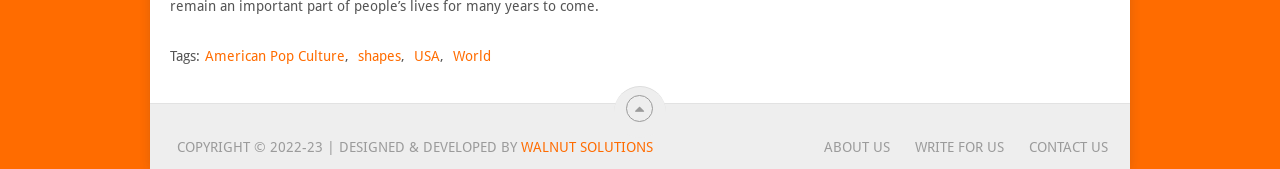Analyze the image and deliver a detailed answer to the question: Who designed and developed the website?

The website was designed and developed by 'Walnut Solutions', which is mentioned in the copyright section at the bottom of the webpage, indicated by its bounding box coordinates [0.407, 0.822, 0.51, 0.917].